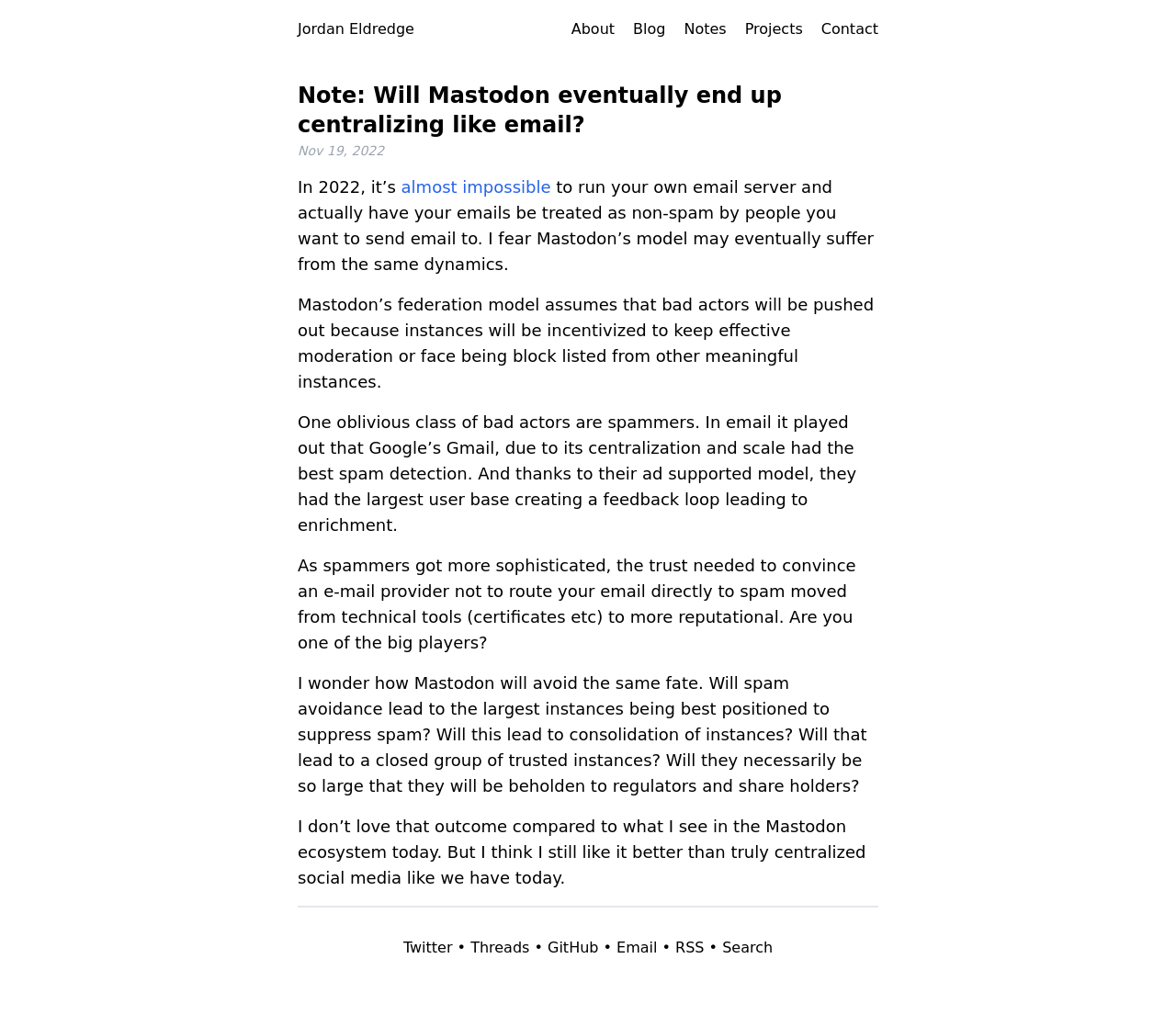Locate the bounding box coordinates of the element I should click to achieve the following instruction: "Read the blog post".

[0.253, 0.08, 0.747, 0.877]